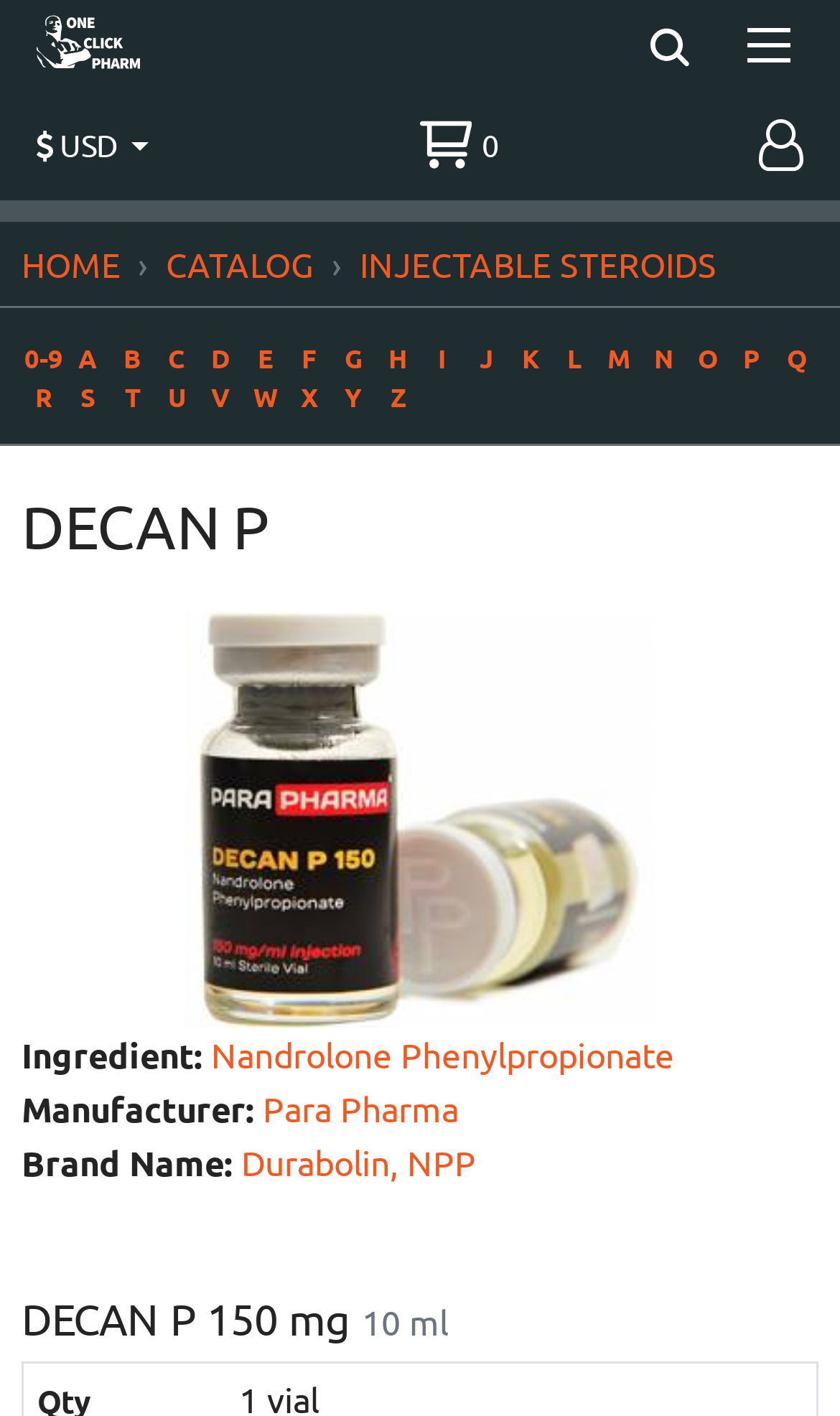From the element description R, predict the bounding box coordinates of the UI element. The coordinates must be specified in the format (top-left x, top-left y, bottom-right x, bottom-right y) and should be within the 0 to 1 range.

[0.026, 0.265, 0.078, 0.293]